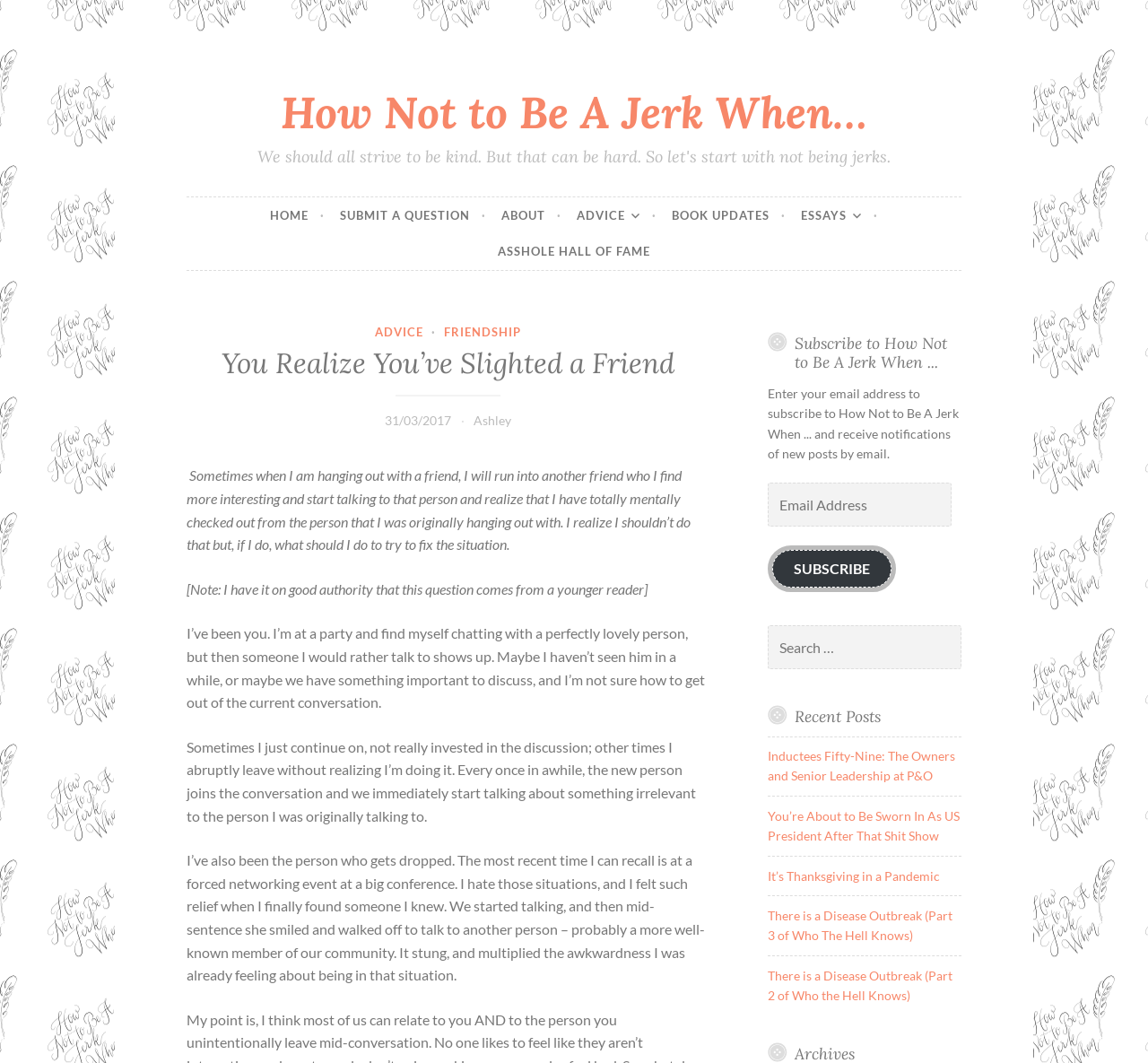Locate and provide the bounding box coordinates for the HTML element that matches this description: "It’s Thanksgiving in a Pandemic".

[0.669, 0.817, 0.819, 0.831]